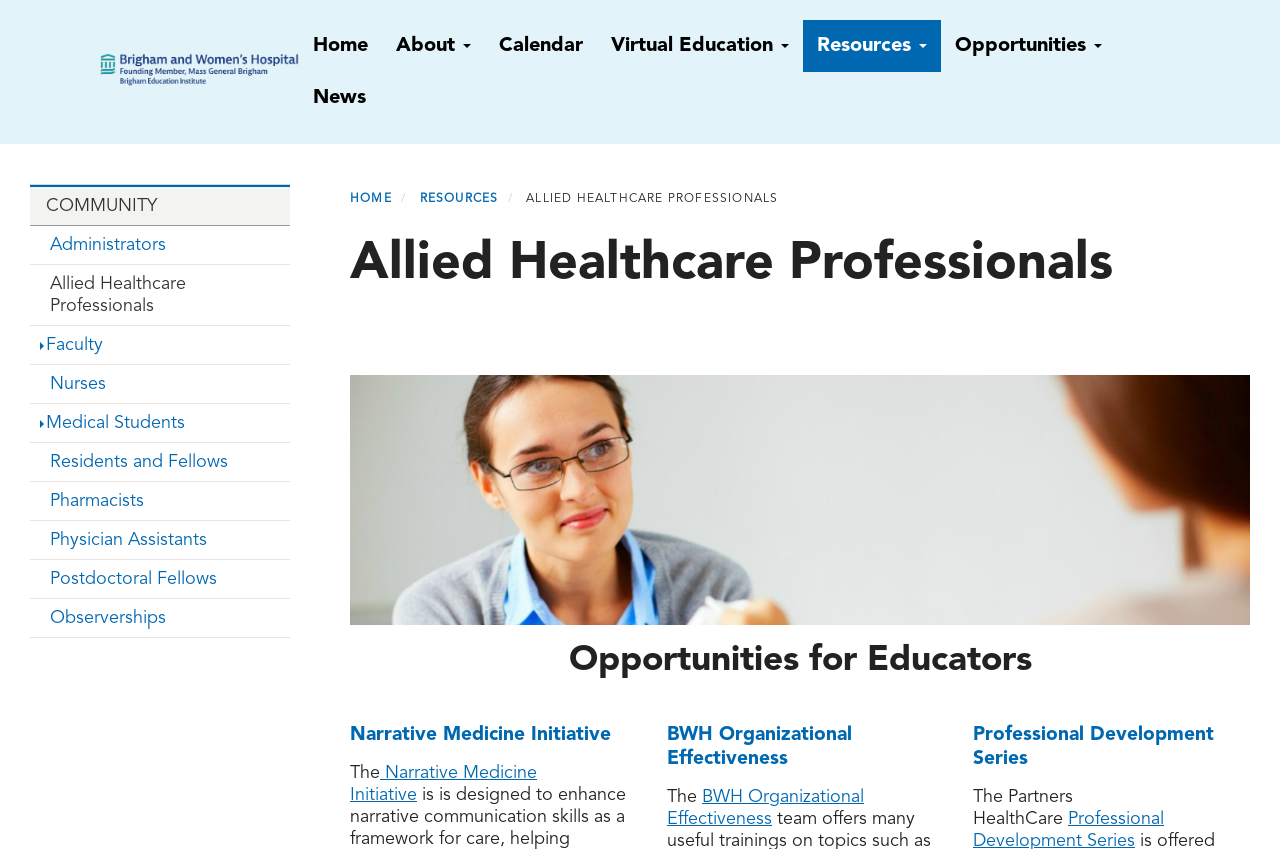Identify the first-level heading on the webpage and generate its text content.

Allied Healthcare Professionals